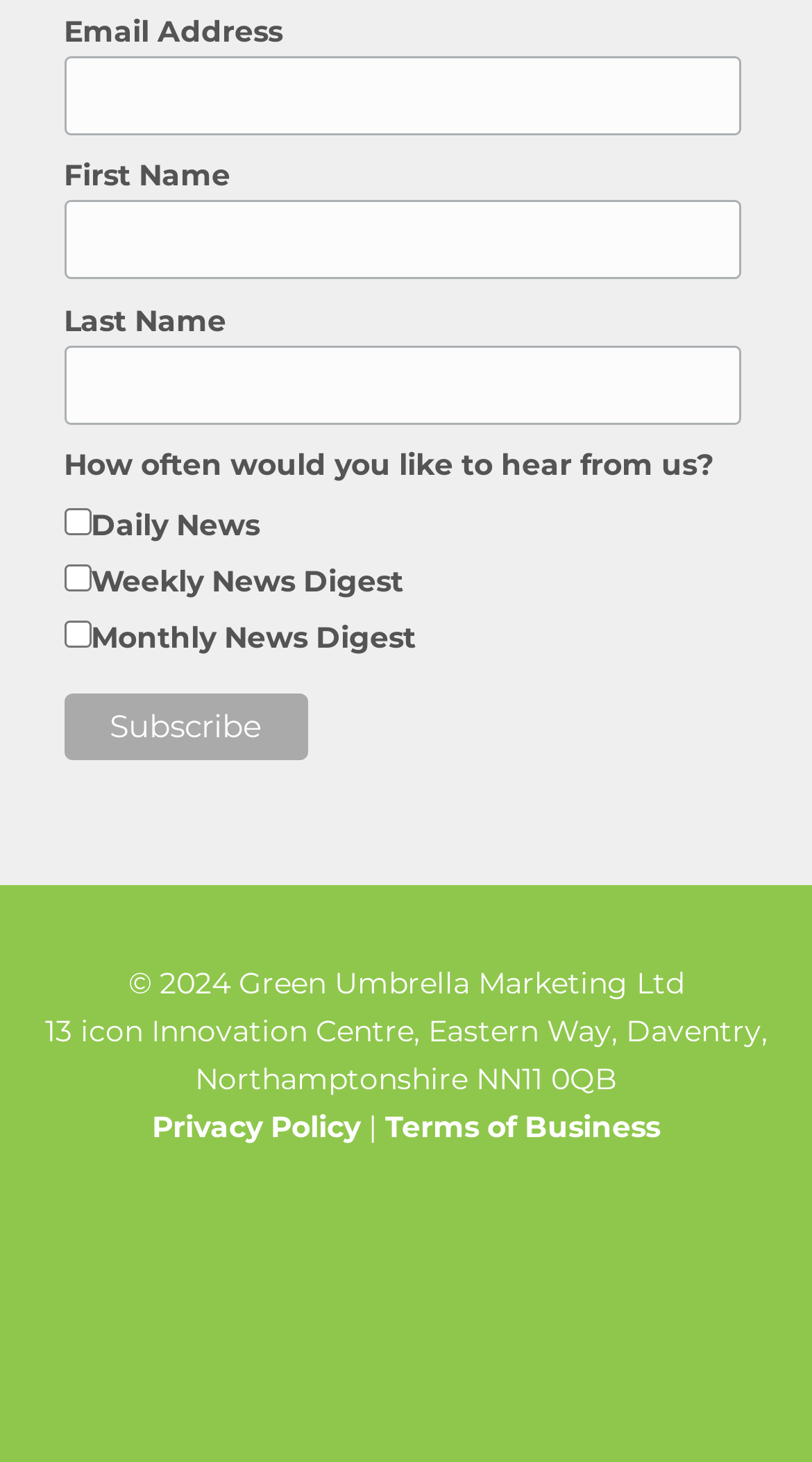Please mark the clickable region by giving the bounding box coordinates needed to complete this instruction: "Click subscribe".

[0.078, 0.474, 0.378, 0.52]